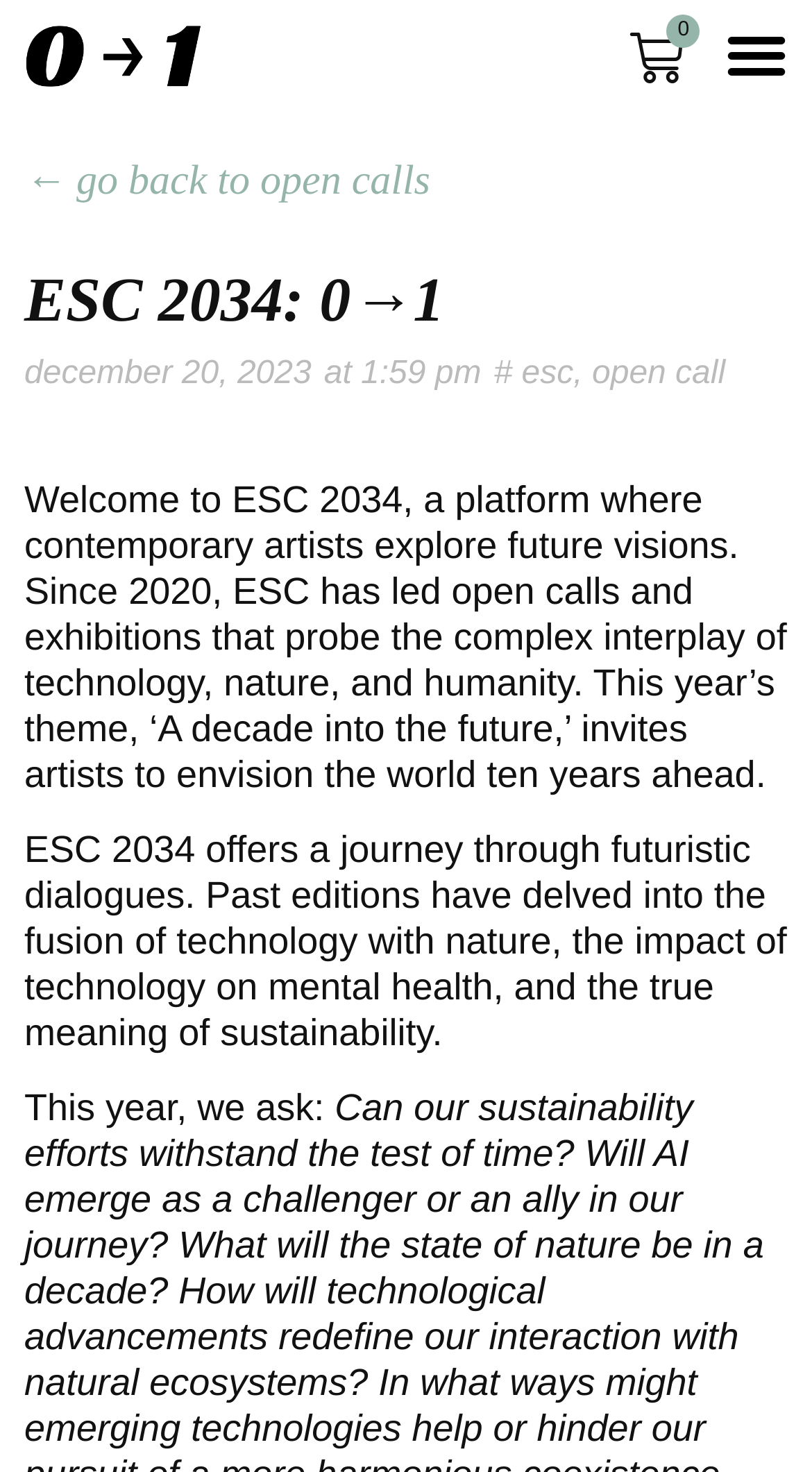Please find the bounding box coordinates in the format (top-left x, top-left y, bottom-right x, bottom-right y) for the given element description. Ensure the coordinates are floating point numbers between 0 and 1. Description: esc

[0.642, 0.241, 0.706, 0.265]